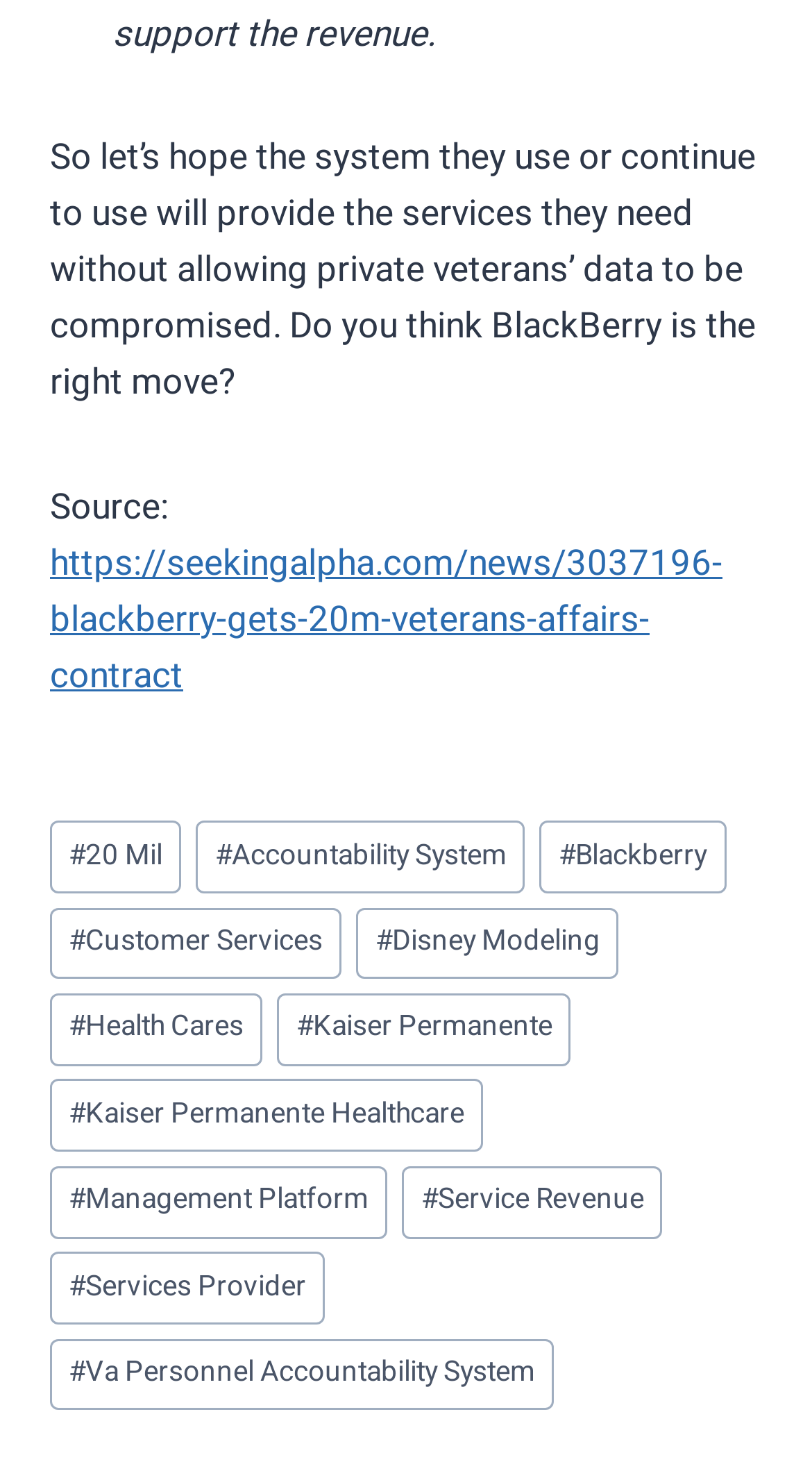Identify the bounding box of the UI element that matches this description: "#Health Cares".

[0.062, 0.675, 0.324, 0.724]